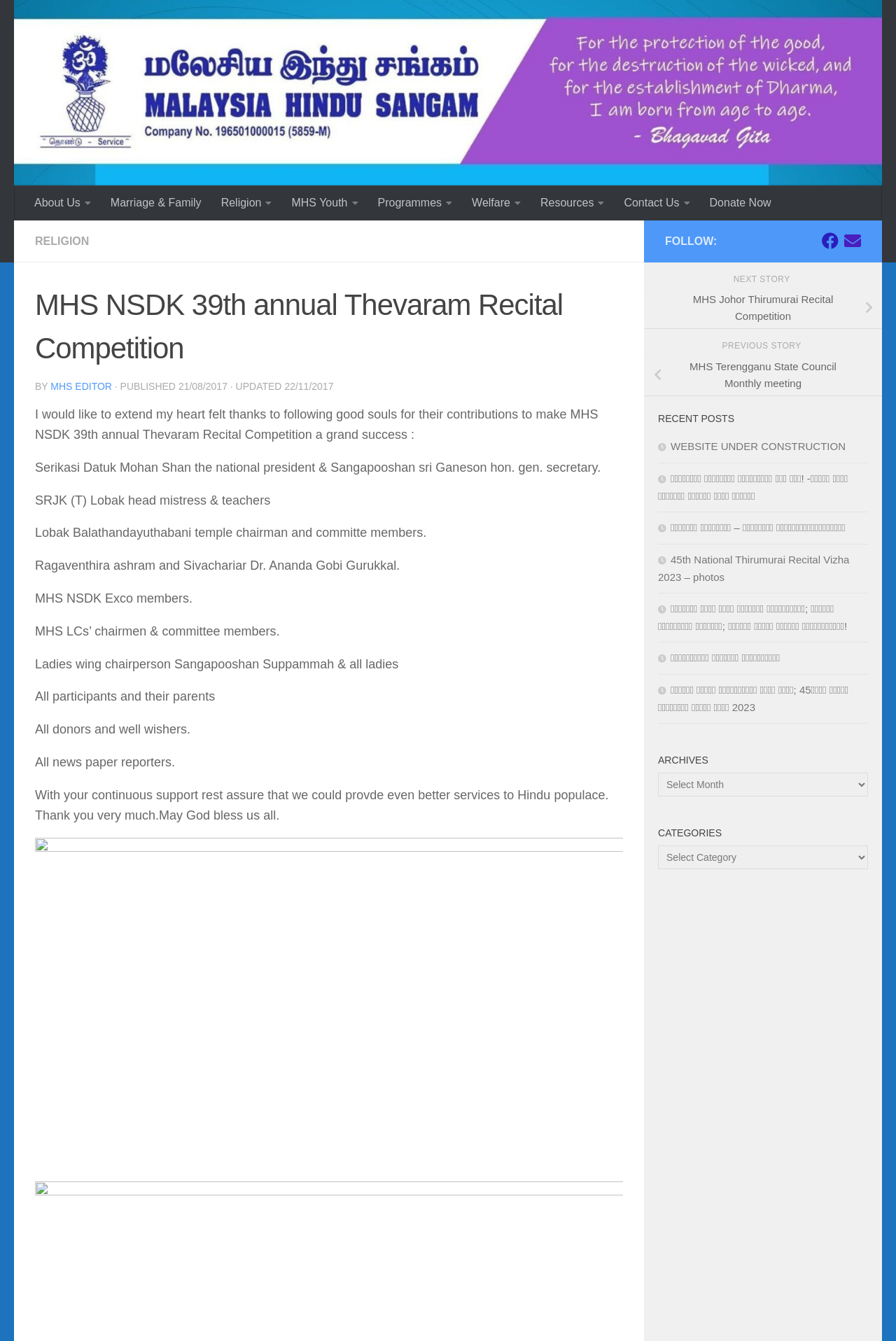Identify the bounding box coordinates for the region of the element that should be clicked to carry out the instruction: "Select Archives". The bounding box coordinates should be four float numbers between 0 and 1, i.e., [left, top, right, bottom].

[0.734, 0.576, 0.969, 0.594]